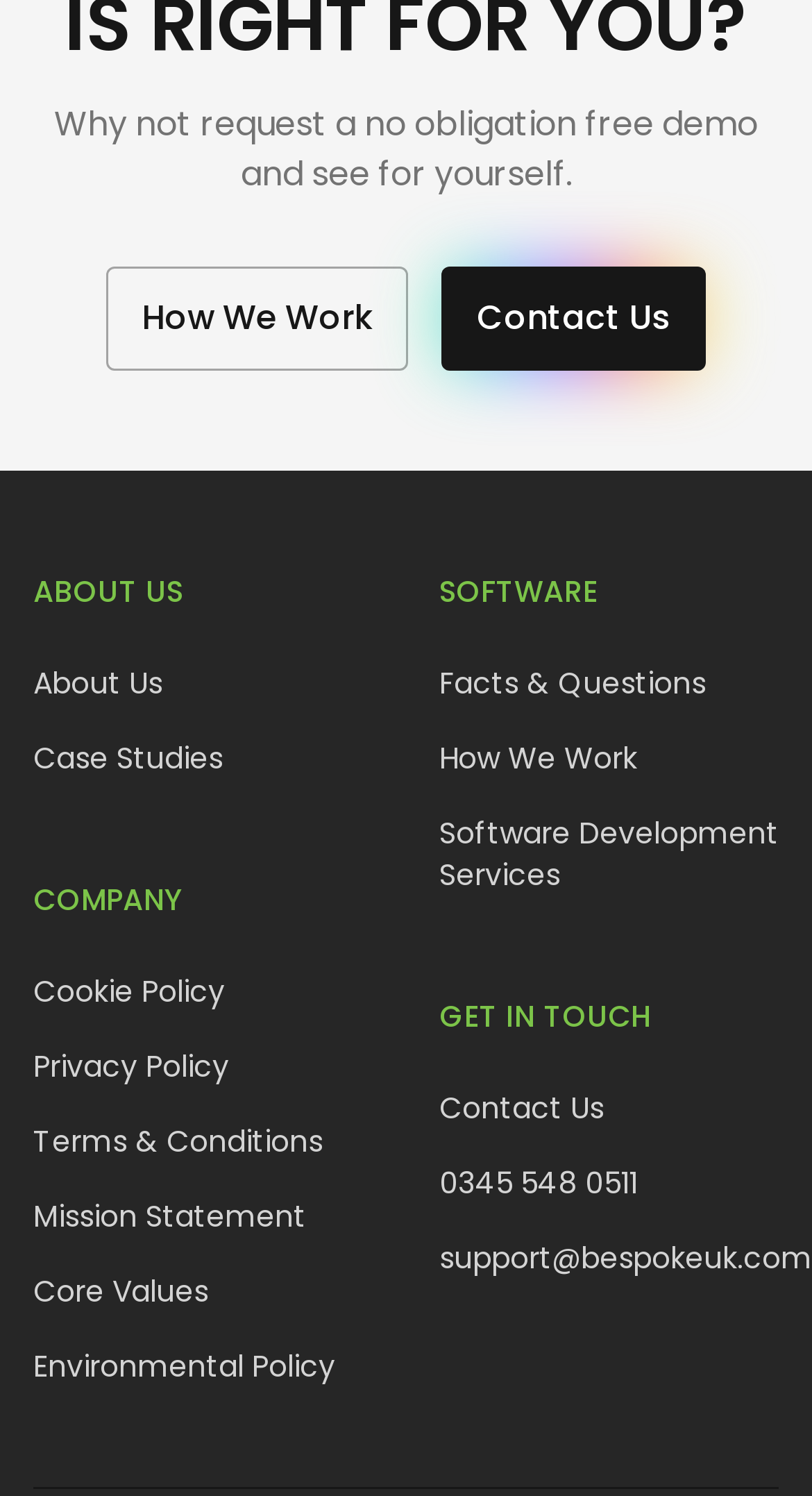Determine the bounding box coordinates of the clickable region to execute the instruction: "Click the 'How We Work' button". The coordinates should be four float numbers between 0 and 1, denoted as [left, top, right, bottom].

[0.131, 0.179, 0.503, 0.248]